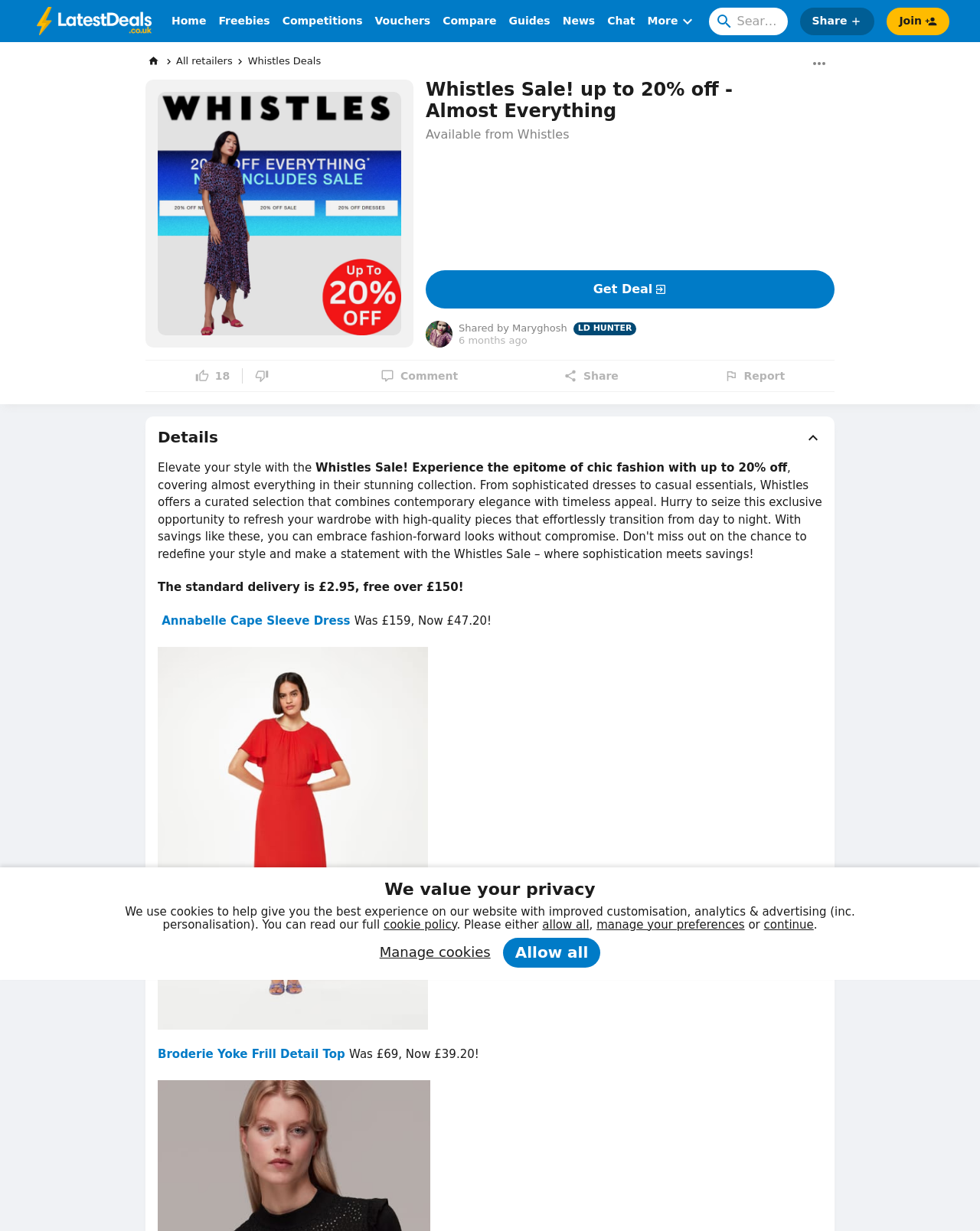What is the name of the retailer?
Based on the screenshot, provide your answer in one word or phrase.

Whistles